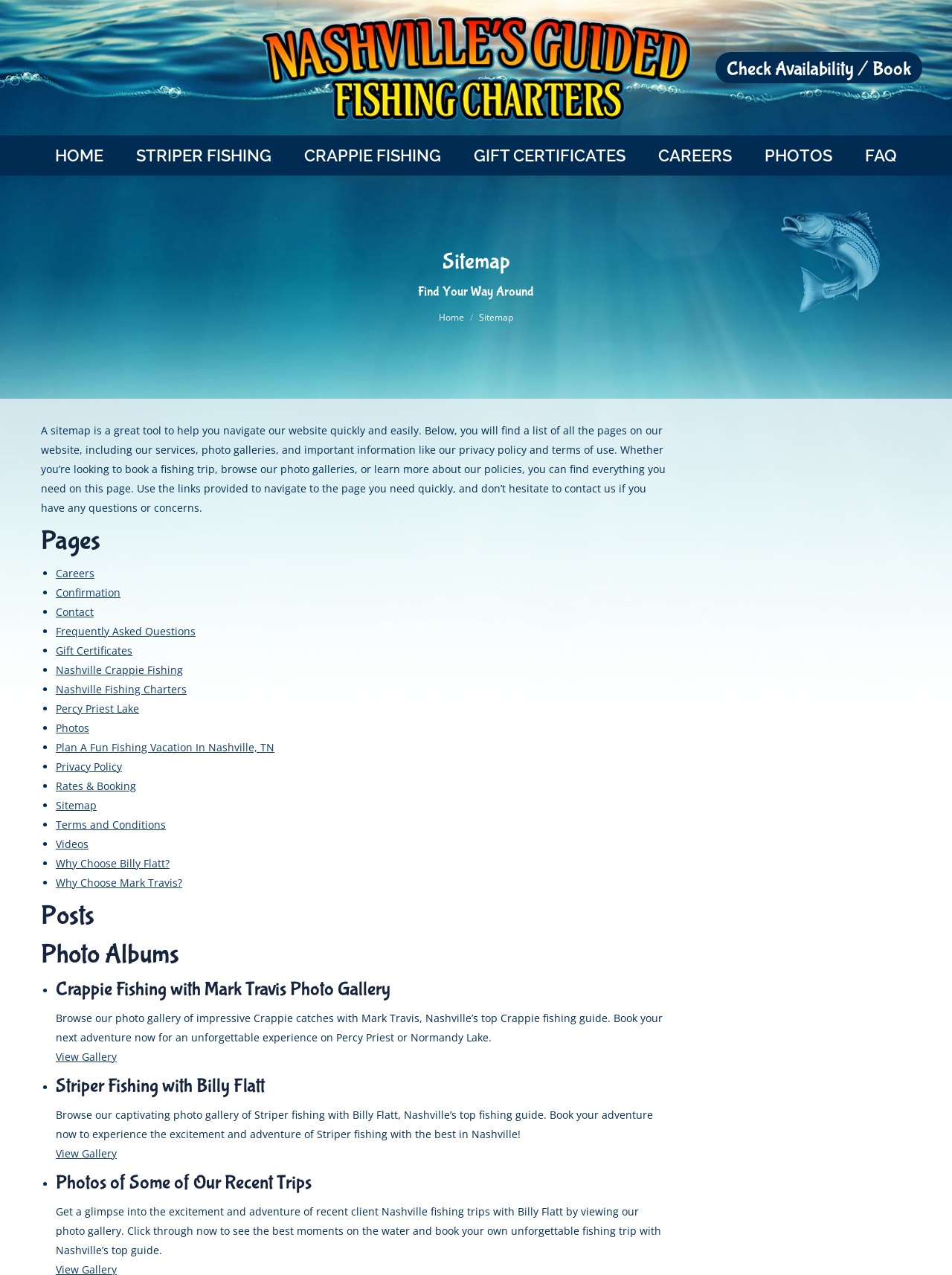How many photo galleries are listed on the sitemap page?
Give a one-word or short phrase answer based on the image.

3